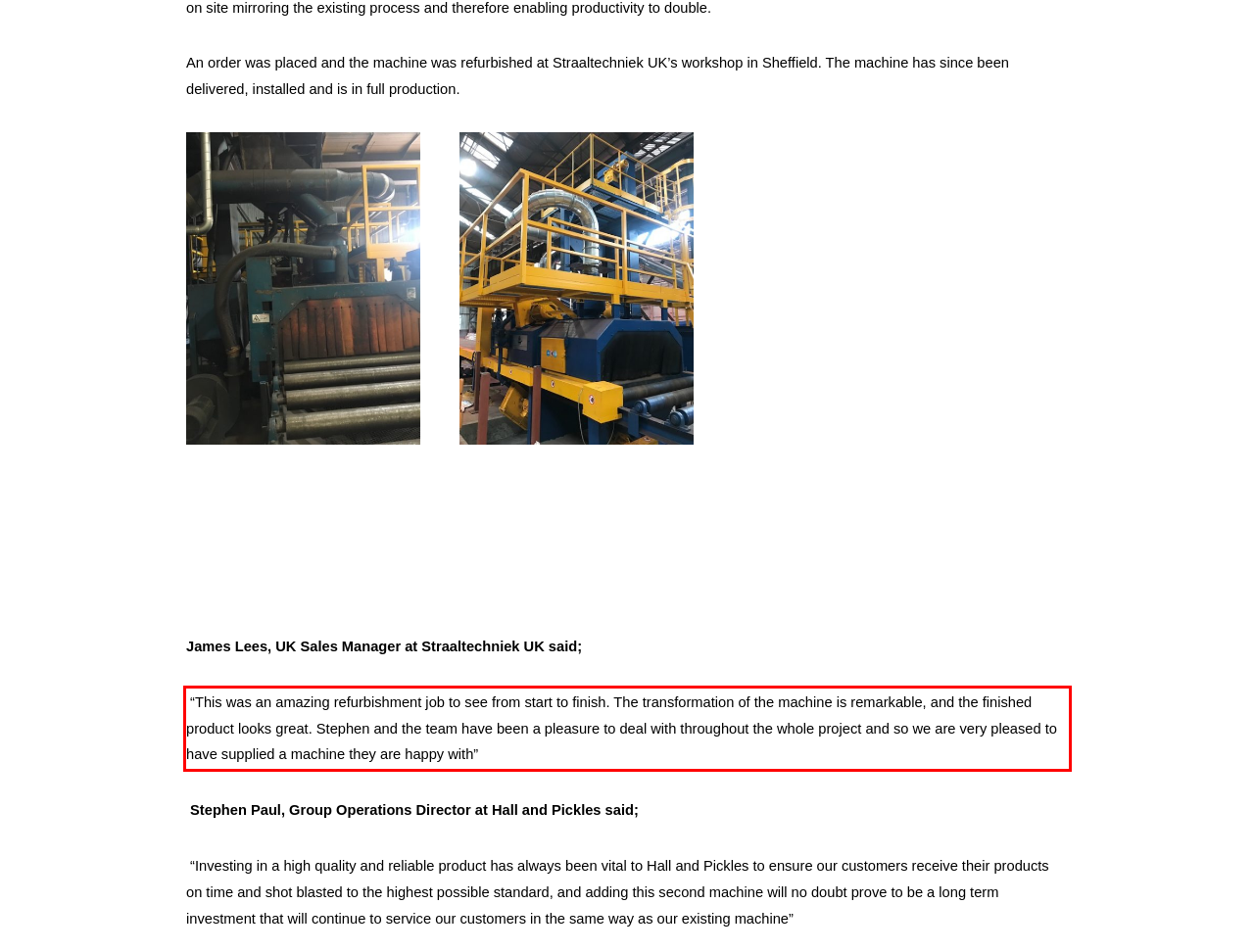Given a webpage screenshot with a red bounding box, perform OCR to read and deliver the text enclosed by the red bounding box.

“This was an amazing refurbishment job to see from start to finish. The transformation of the machine is remarkable, and the finished product looks great. Stephen and the team have been a pleasure to deal with throughout the whole project and so we are very pleased to have supplied a machine they are happy with”